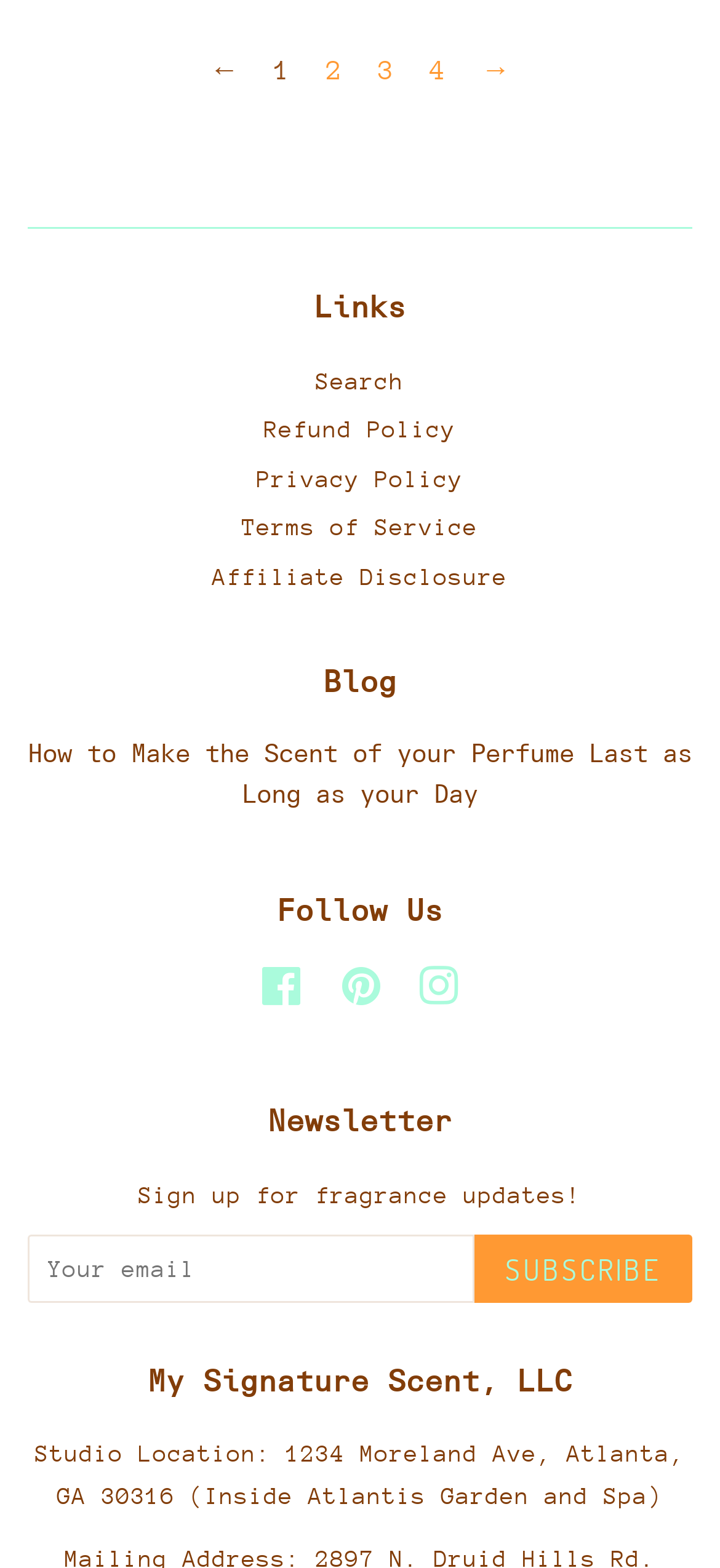Determine the bounding box coordinates (top-left x, top-left y, bottom-right x, bottom-right y) of the UI element described in the following text: Refund Policy

[0.367, 0.265, 0.633, 0.283]